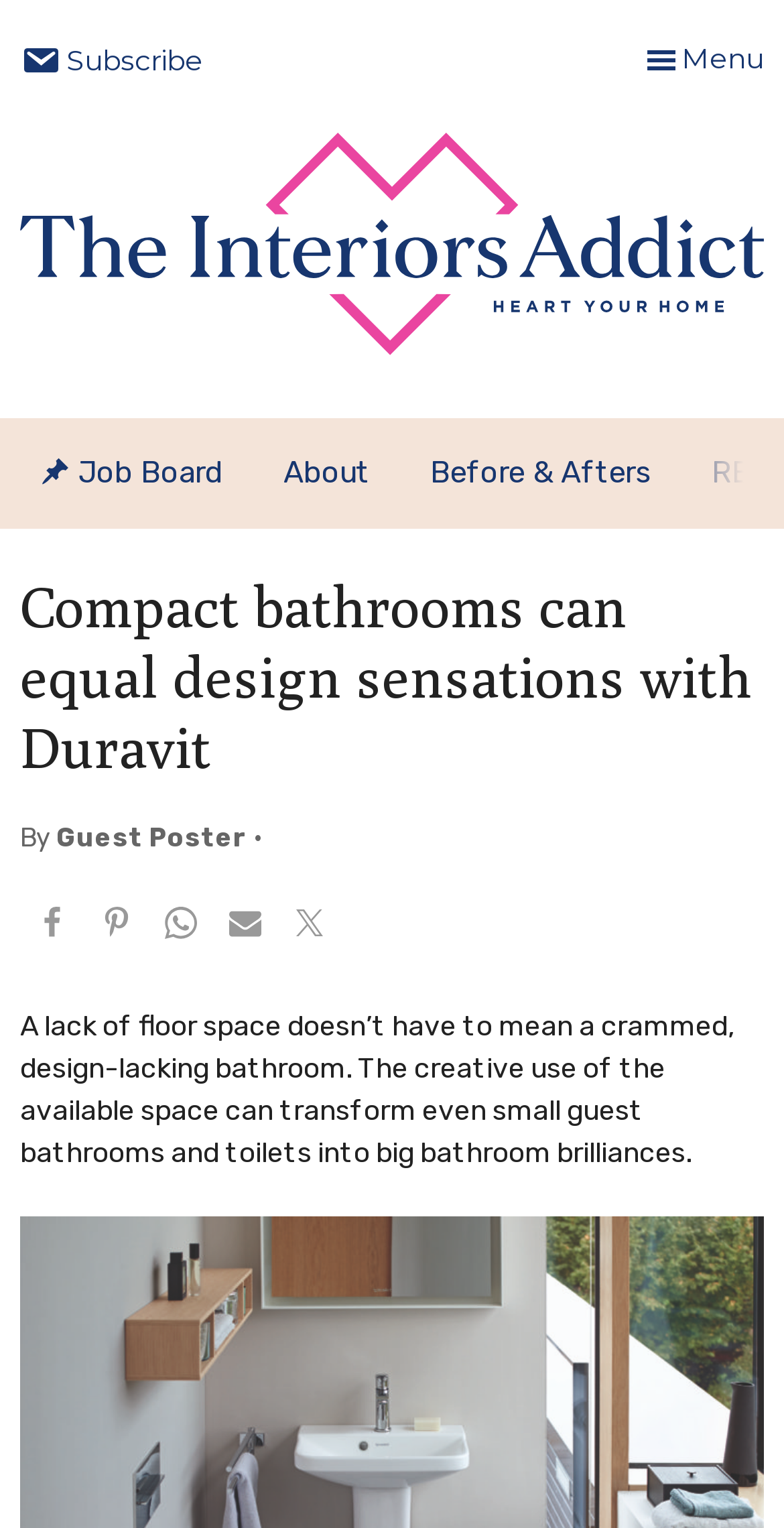Locate the bounding box coordinates of the clickable area needed to fulfill the instruction: "Click the 'Toggle Menu' button".

[0.818, 0.026, 0.974, 0.053]